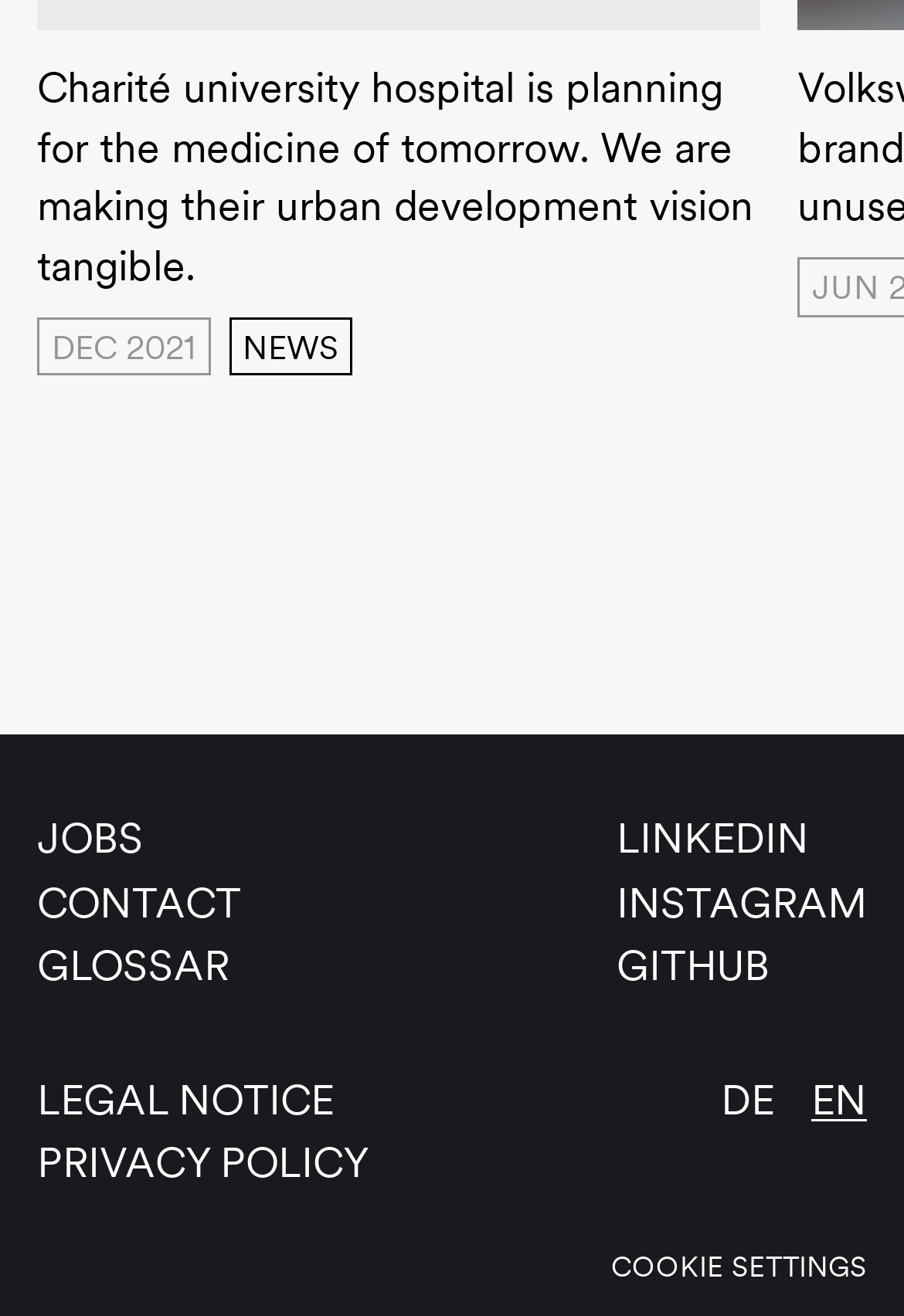Highlight the bounding box coordinates of the region I should click on to meet the following instruction: "Open the CONTACT page".

[0.041, 0.667, 0.267, 0.704]